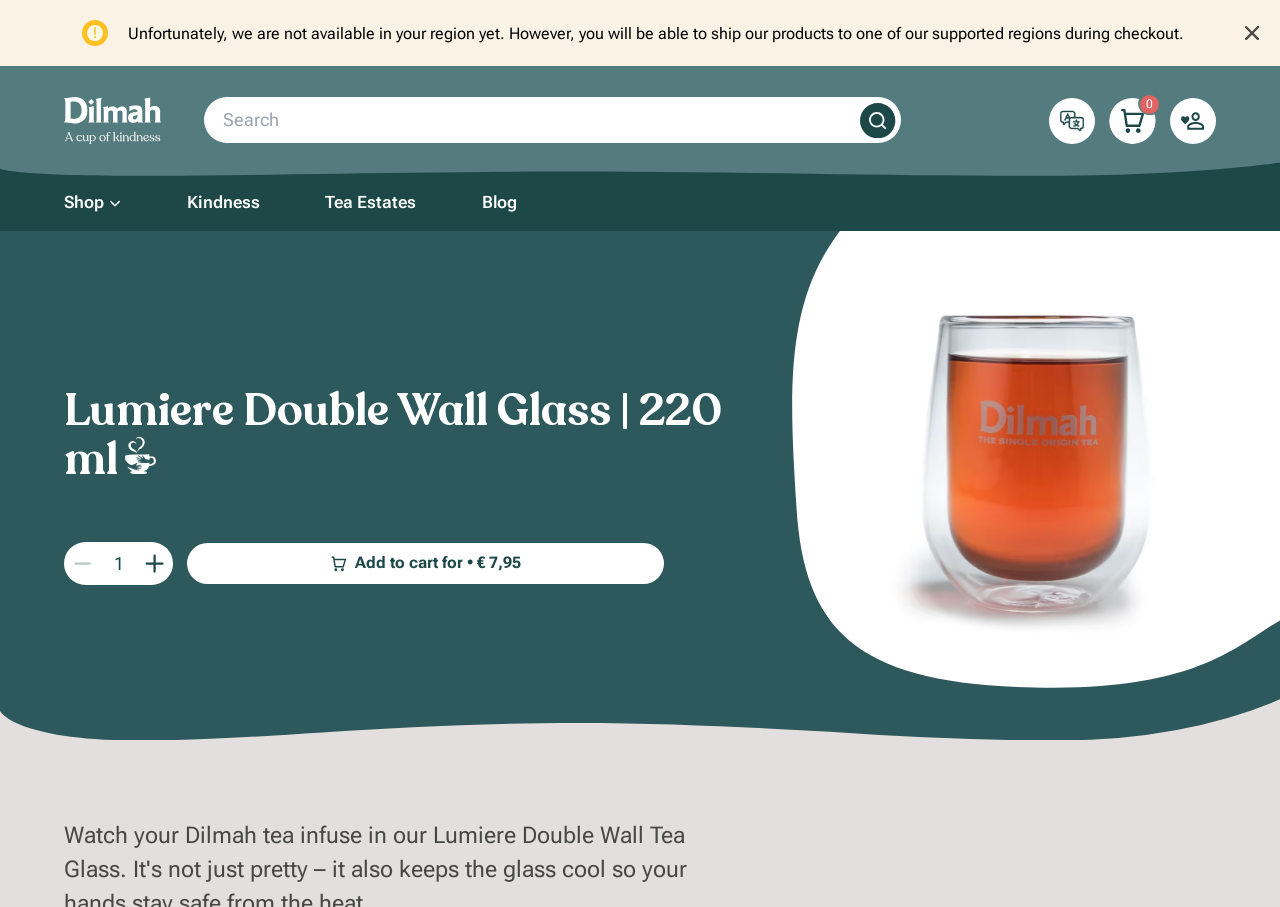Offer a comprehensive description of the webpage’s content and structure.

This webpage is about a product, specifically a Lumiere Double Wall Tea Glass, which is a 220ml white cup. At the top left corner, there is a warning notification icon, accompanied by a close notification button. Below this, there is a Dilmah brand logo, which is a link, and a search box. To the right of the search box, there are three buttons: Open localization Menu, Open Cart, and a profile icon. The Open Cart button has a green cart icon and displays the number 0.

Below these elements, there are four links: Shop, Kindness, Tea Estates, and Blog. The Blog link has a banner below it, which takes up most of the page. The banner has a heading that reads "Lumiere Double Wall Glass | 220 ml white cup icon" and features a white cup icon. Below the heading, there are three buttons: Decrease quantity, Increase quantity, and Add to cart for €7.95. The Add to cart button has an image of a shopping cart. 

To the right of these buttons, there is a large image of a Transparent Lumiere Double Wall Tea Cup full of tea, which takes up most of the right side of the page.